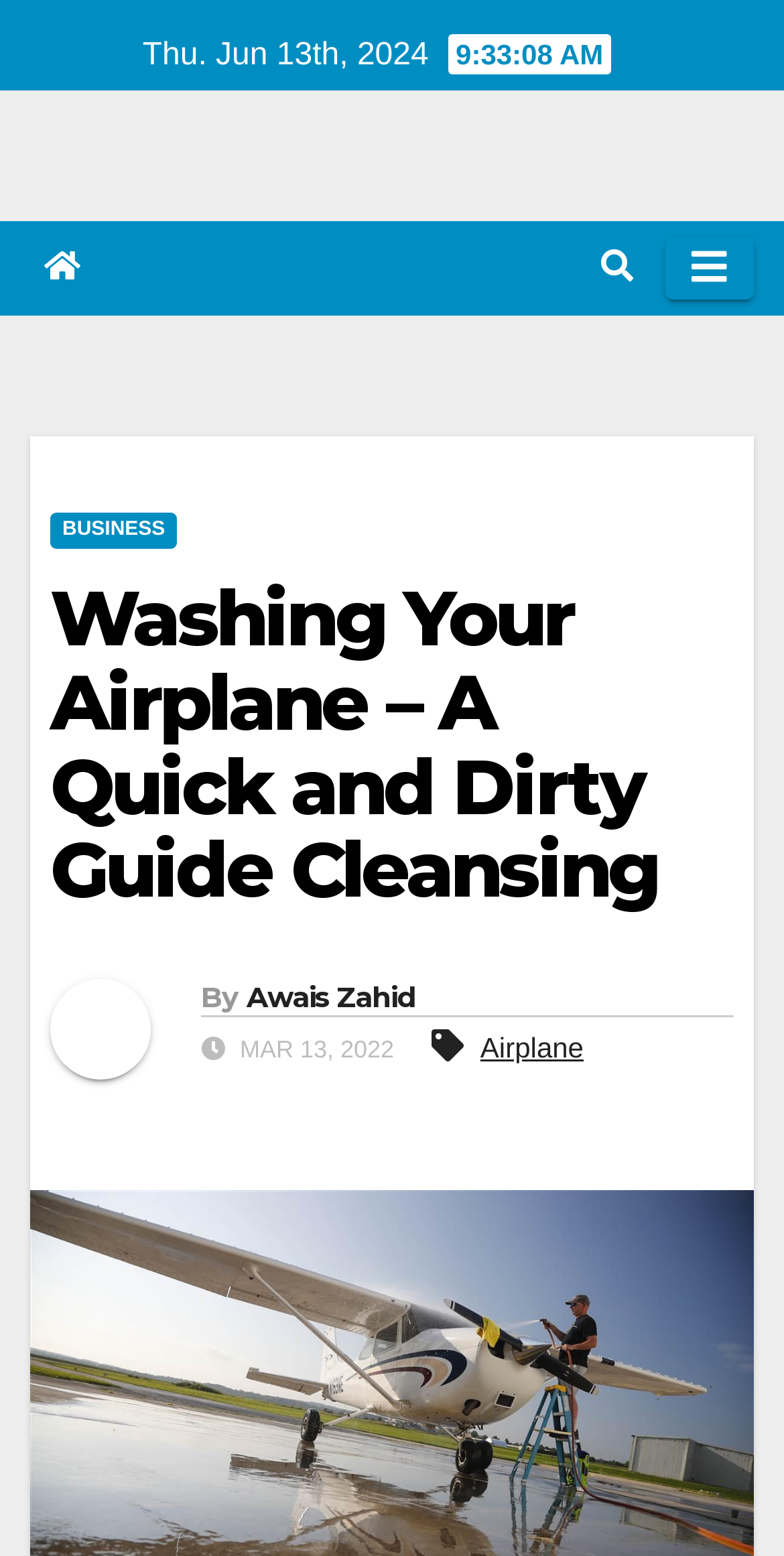Use a single word or phrase to answer the following:
What is the topic of the article?

Airplane